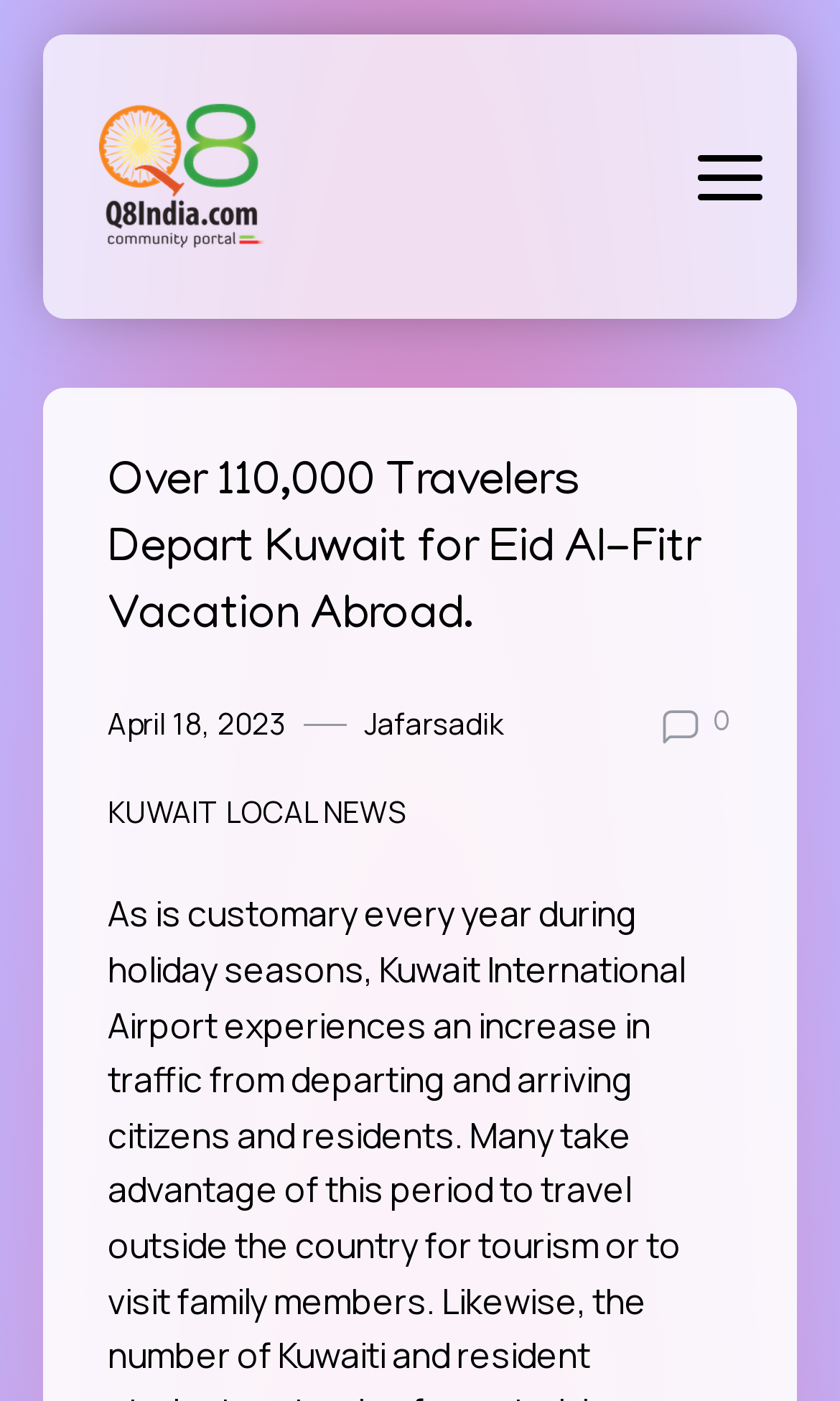Offer a meticulous description of the webpage's structure and content.

The webpage appears to be a news article page. At the top, there is a heading that reads "Over 110,000 Travelers Depart Kuwait for Eid Al-Fitr Vacation Abroad." Below the heading, there are two links, one showing the date "April 18, 2023" and another with the author's name "Jafarsadik". 

To the right of these links, there is an image. Next to the image, there is a link with the text "0". 

Further down, there is a link that reads "KUWAIT LOCAL NEWS". At the top-right corner, there is a button that controls the primary menu, and to the left of it, there is a link.